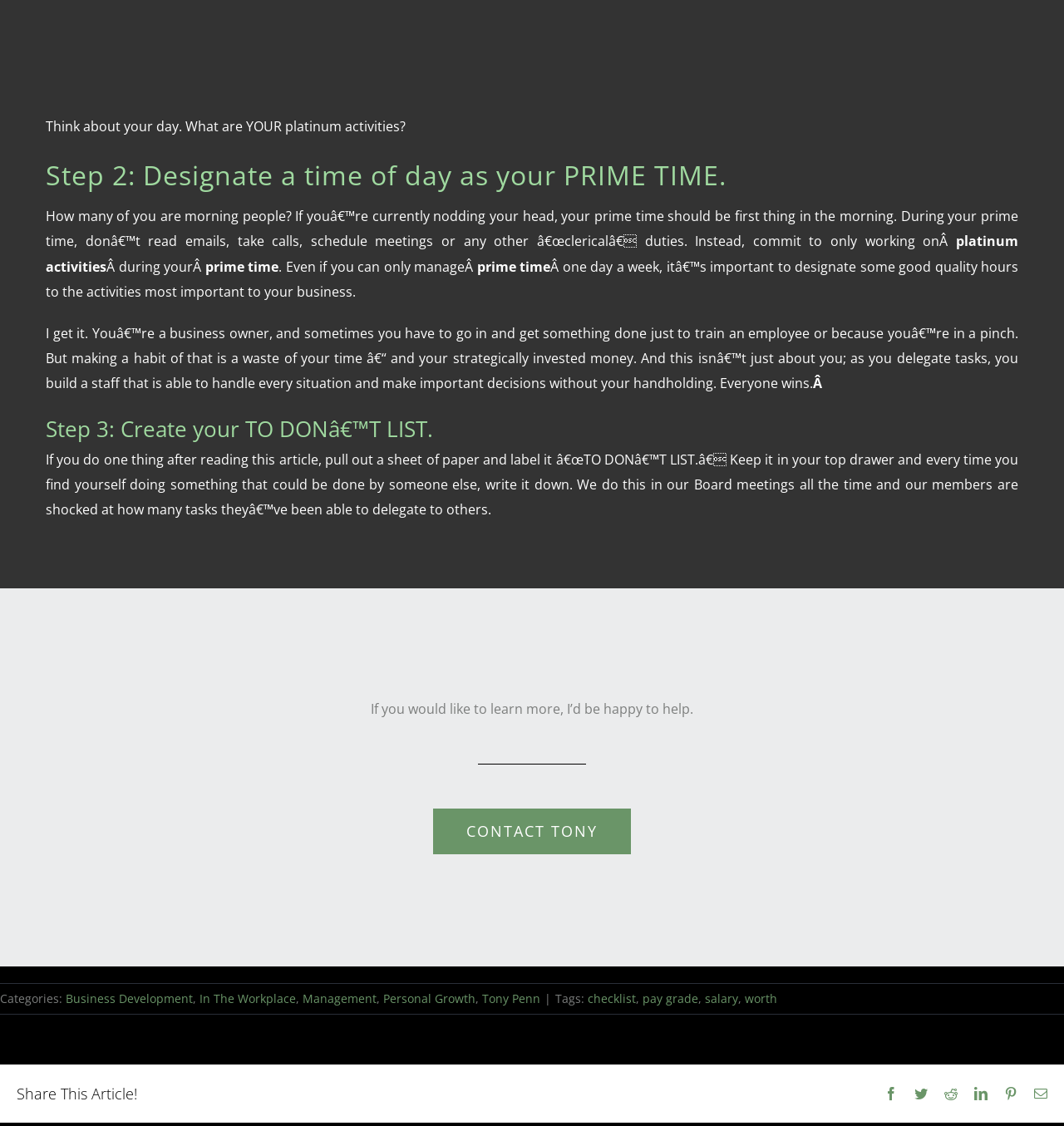Please provide the bounding box coordinates for the element that needs to be clicked to perform the following instruction: "Click 'CONTACT TONY'". The coordinates should be given as four float numbers between 0 and 1, i.e., [left, top, right, bottom].

[0.407, 0.718, 0.593, 0.759]